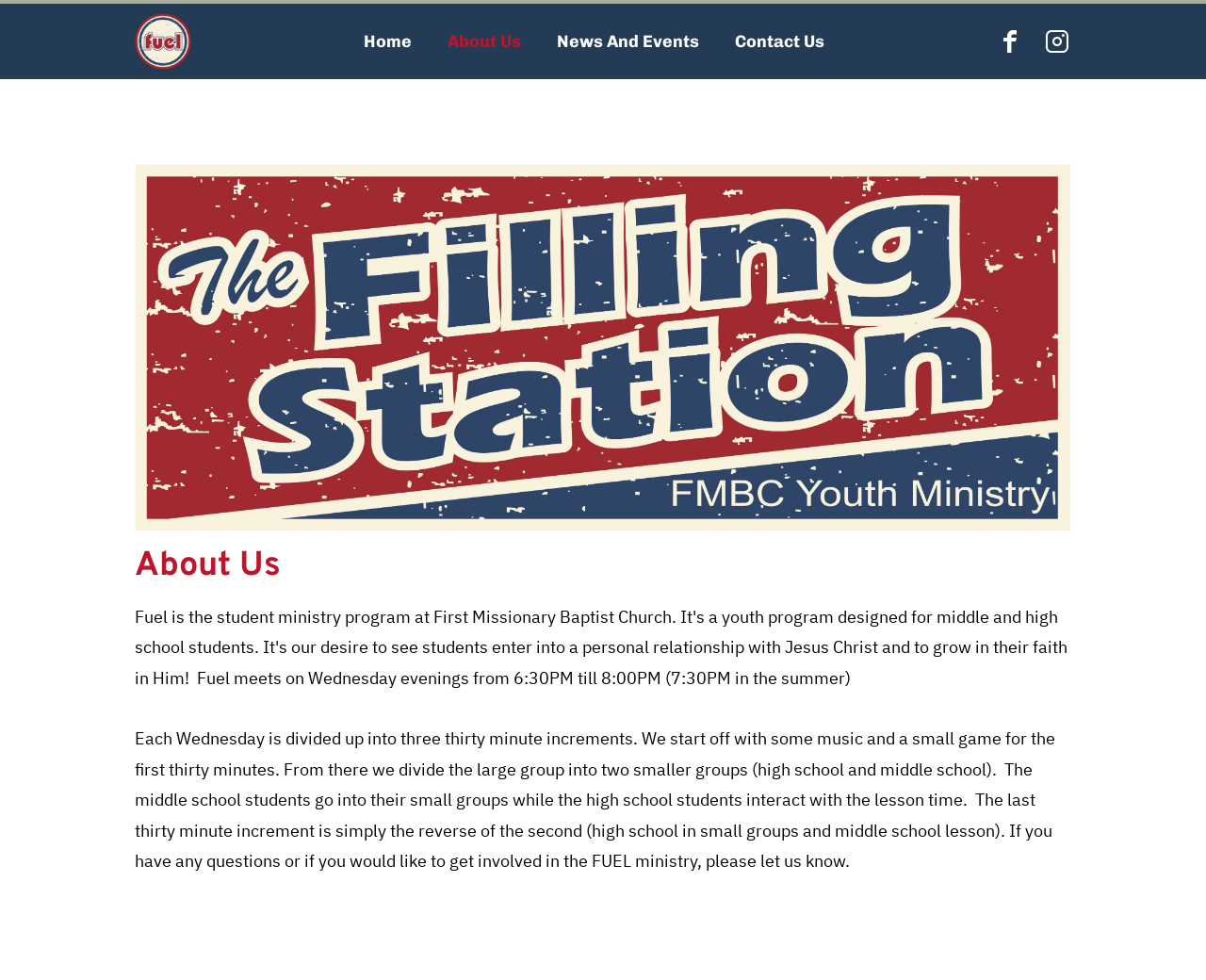What is the purpose of the last thirty minutes?
Using the information from the image, give a concise answer in one word or a short phrase.

Reverse of the second